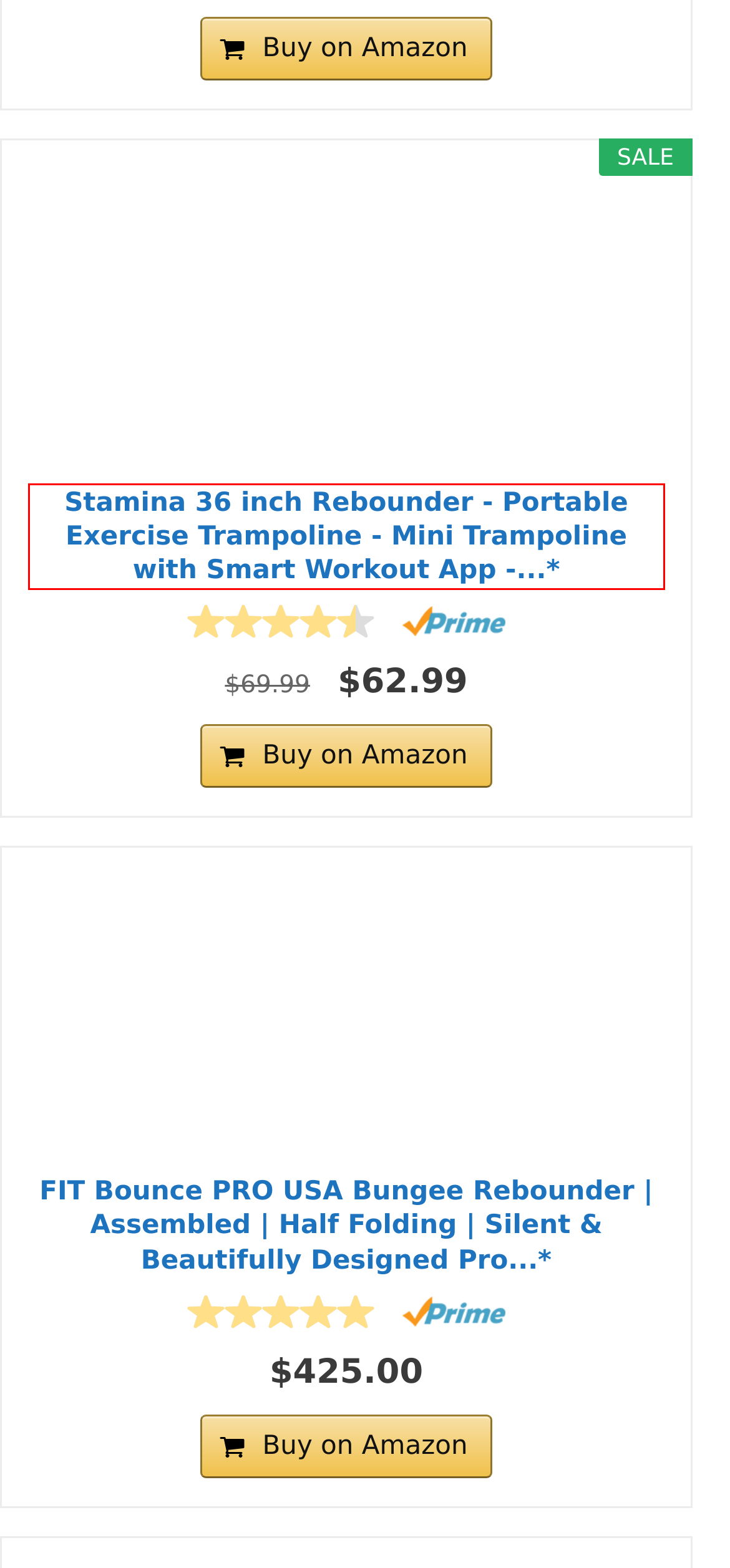You are given a screenshot of a webpage with a red rectangle bounding box. Choose the best webpage description that matches the new webpage after clicking the element in the bounding box. Here are the candidates:
A. Amazon.com
B. Contact - Trampoline Judge
C. Disclaimer - Trampoline Judge
D. Pivacy Policy - Trampoline Judge
E. About Us - Trampoline Judge
F. Terms - Trampoline Judge
G. Learn Everything There Is to Know About Skywalker Trampolines Review
H. The Best Trampoline Brands In 2021: Unlimited Fun & Unmatched Safety

A